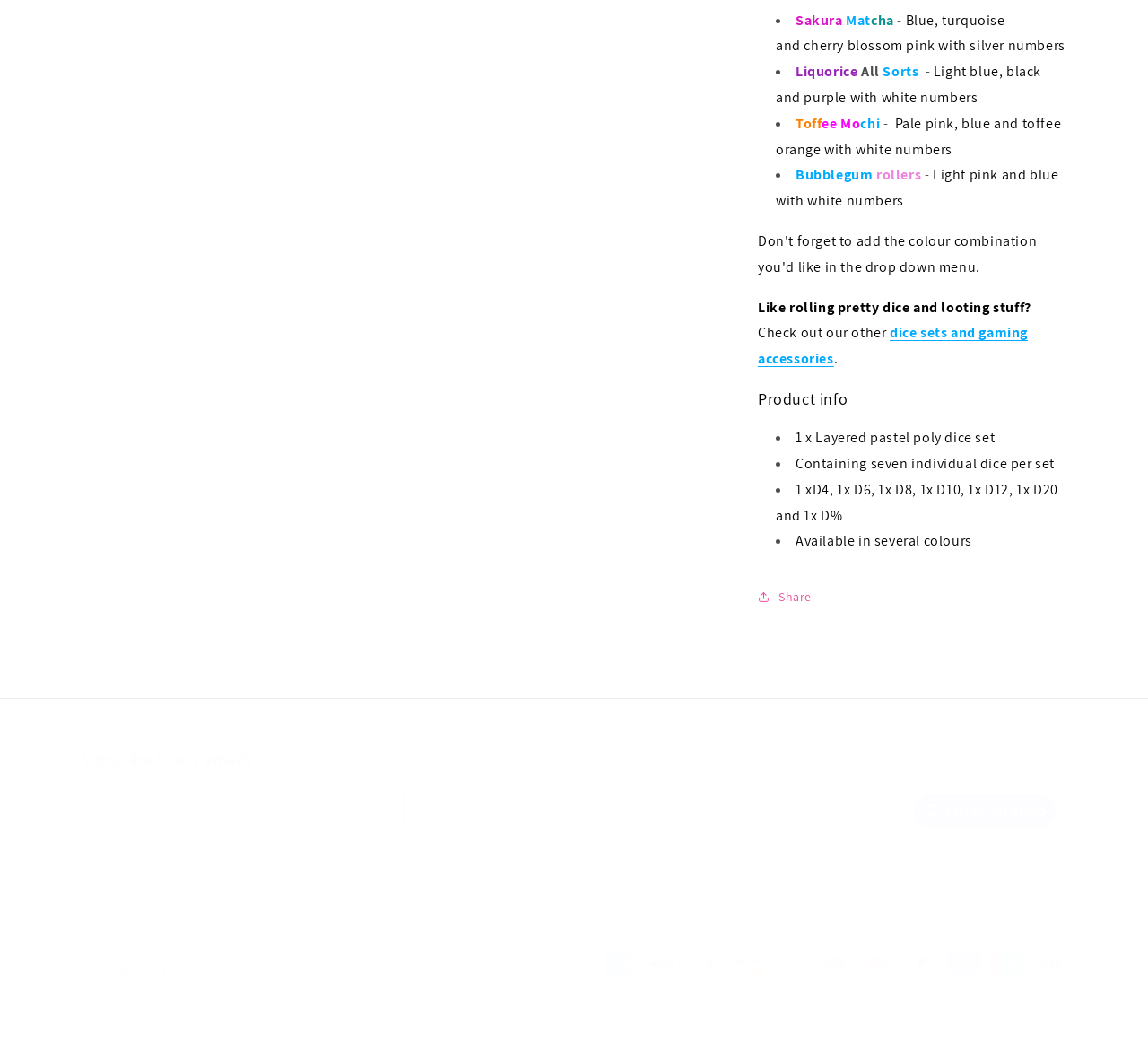Kindly determine the bounding box coordinates for the area that needs to be clicked to execute this instruction: "Share".

[0.66, 0.546, 0.707, 0.583]